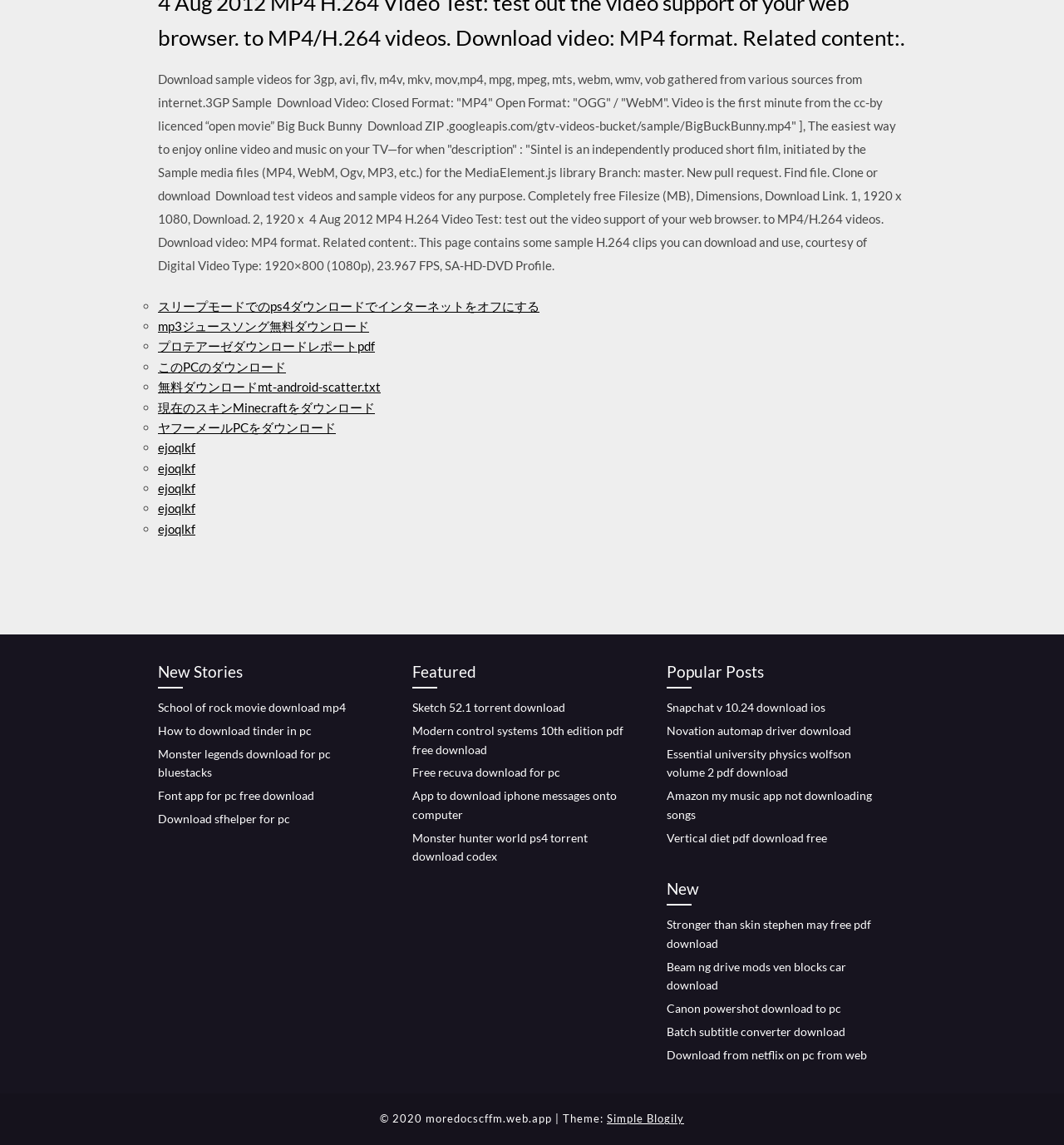Reply to the question with a single word or phrase:
What is the copyright year of the website?

2020